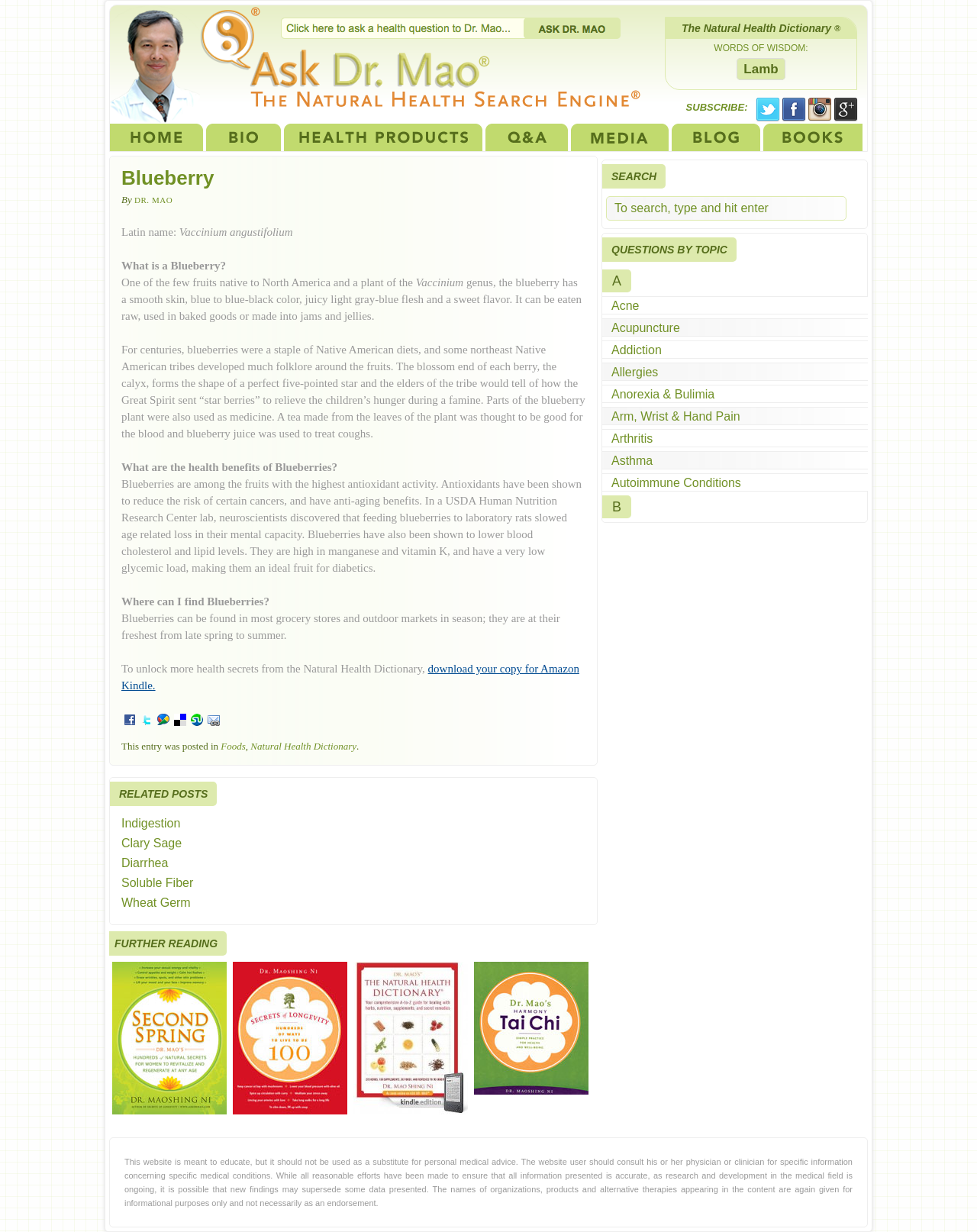Specify the bounding box coordinates of the area that needs to be clicked to achieve the following instruction: "Search for a health topic".

[0.62, 0.159, 0.866, 0.179]